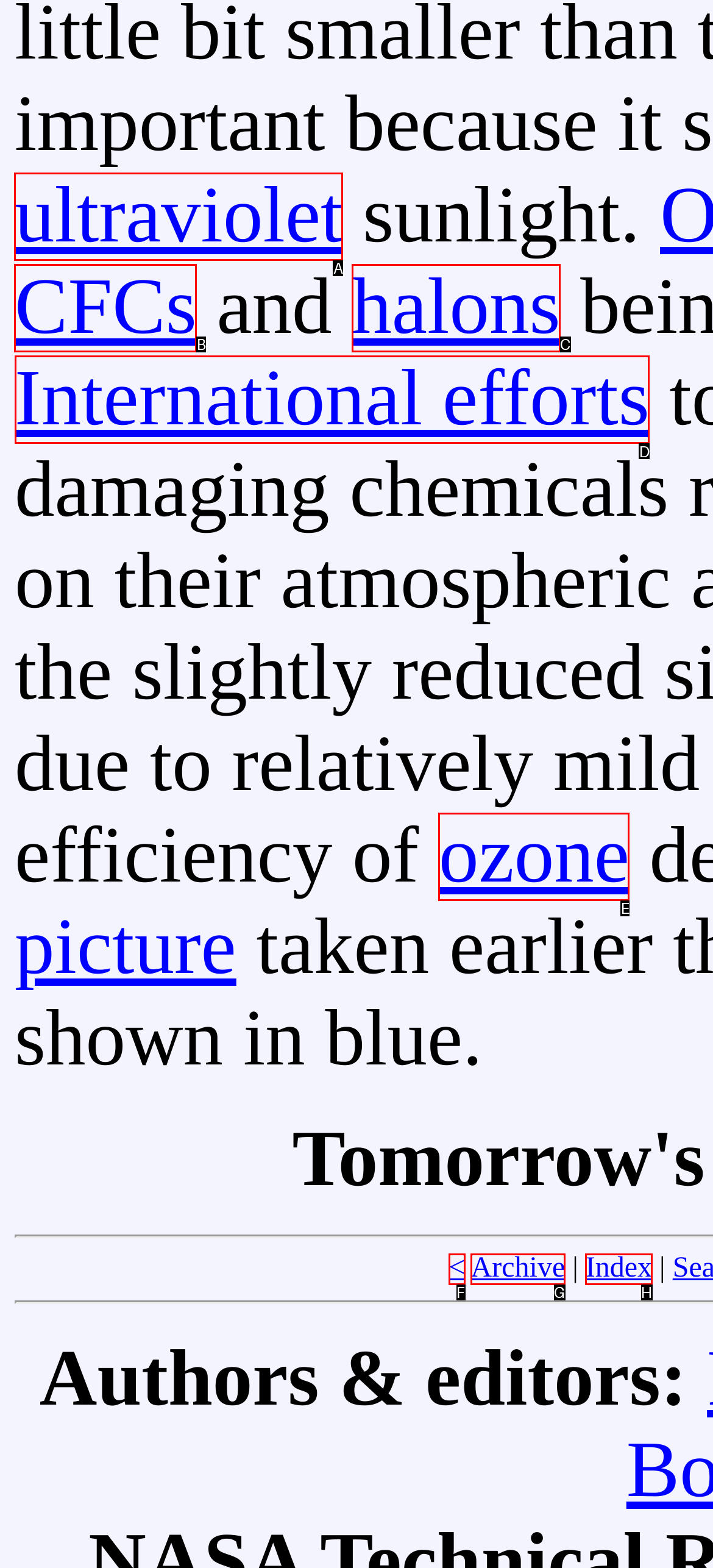To perform the task "visit International efforts", which UI element's letter should you select? Provide the letter directly.

D